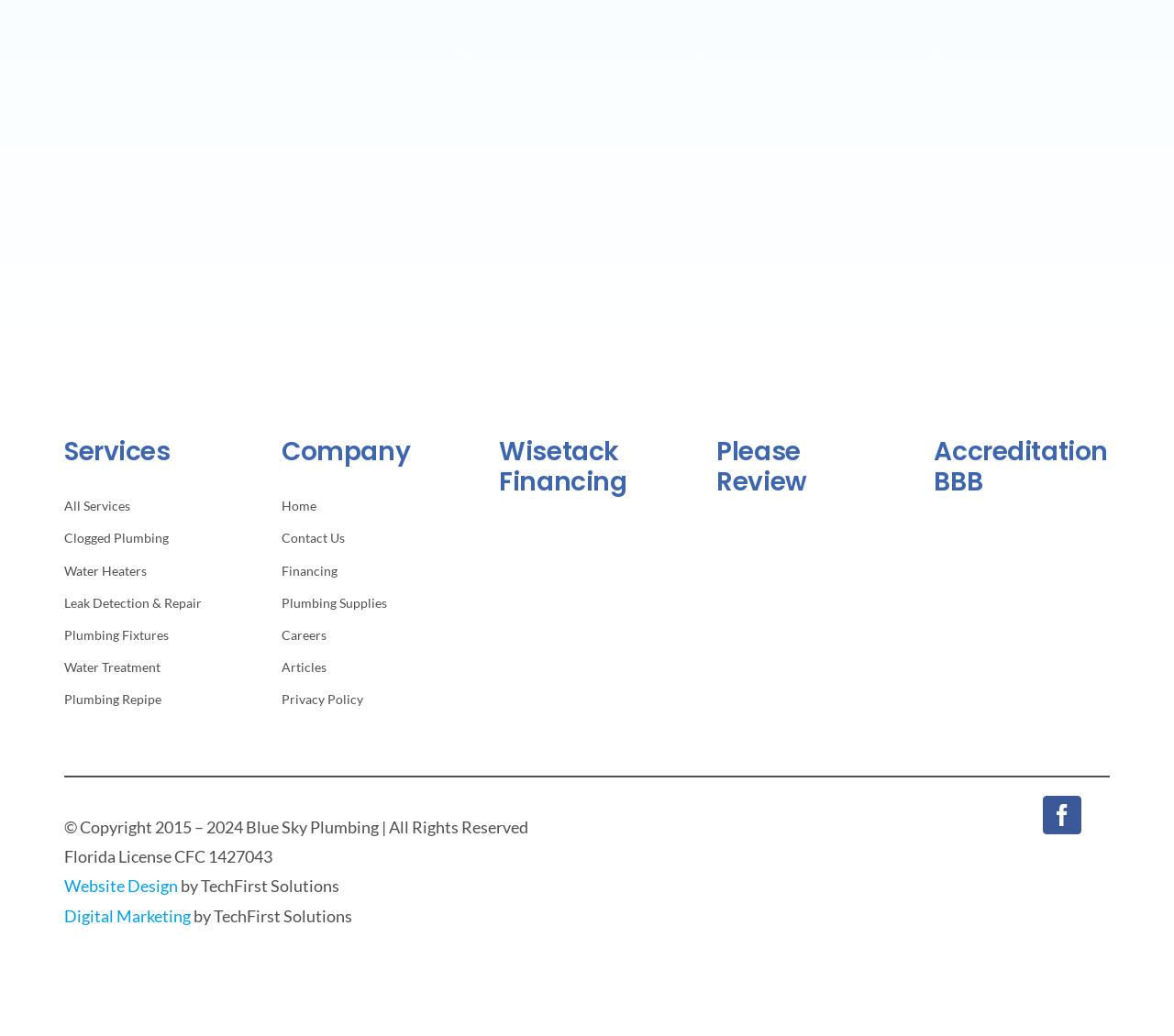What is the main service category?
Respond to the question with a well-detailed and thorough answer.

The main service category is 'Services' which is indicated by the heading element with the text 'Services' at the top of the webpage, followed by a navigation menu with links to various services such as 'All Services', 'Clogged Plumbing', 'Water Heaters', and more.